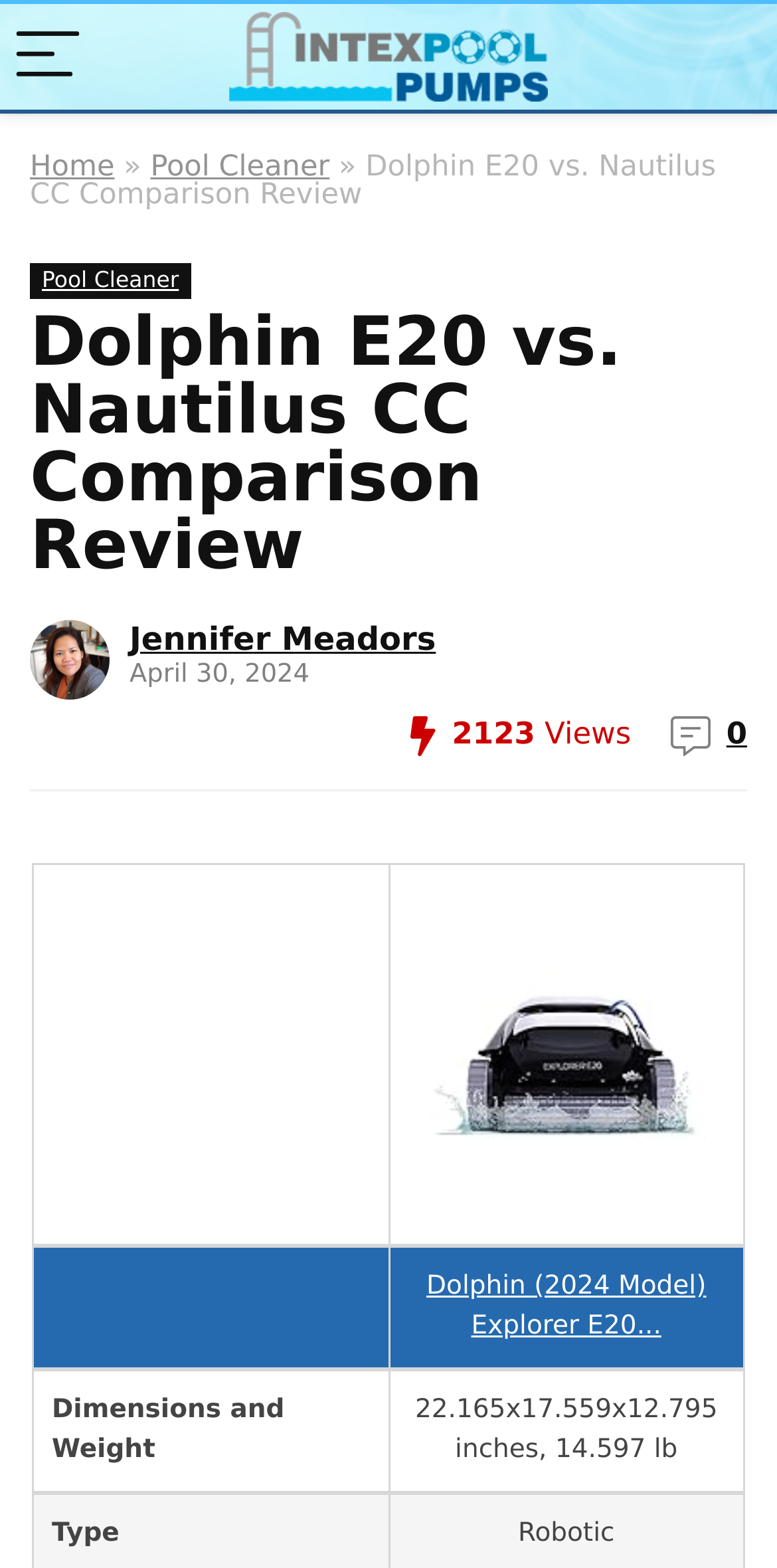Given the description "title="Dolphin (2024 Model) Explorer E20..."", provide the bounding box coordinates of the corresponding UI element.

[0.524, 0.577, 0.933, 0.768]